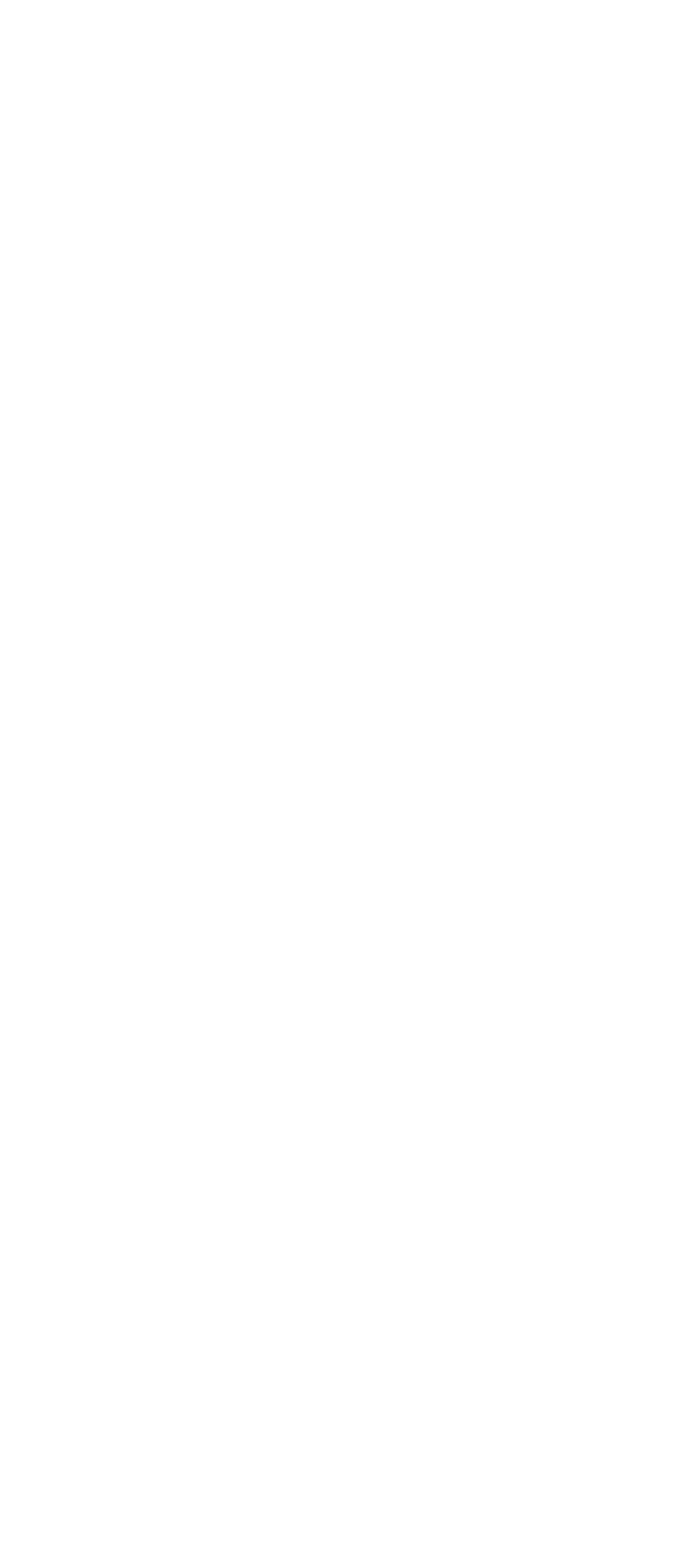Determine the bounding box for the UI element described here: "Top of Page".

[0.73, 0.854, 0.921, 0.872]